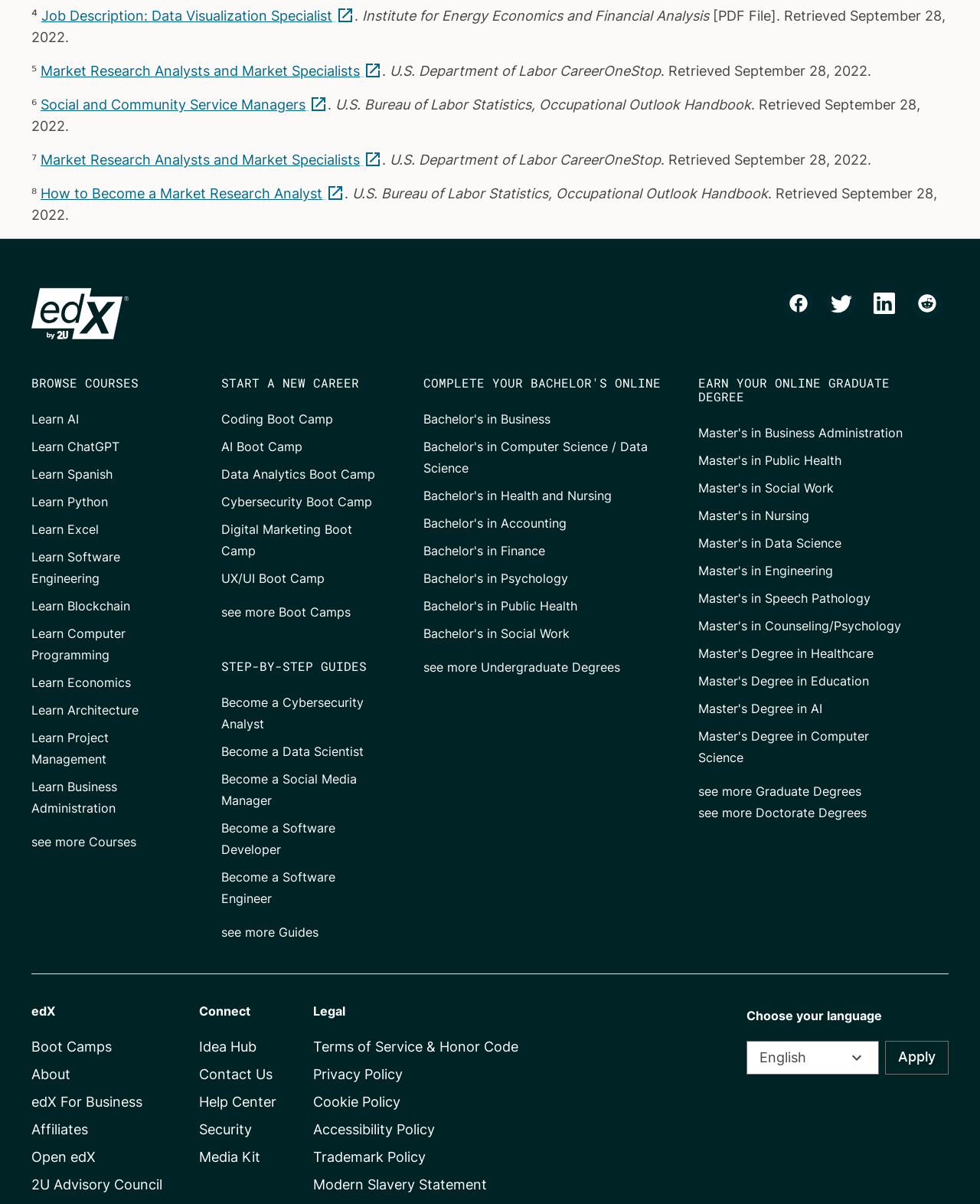Determine the bounding box coordinates for the clickable element required to fulfill the instruction: "Click on 'Listing Optimisation'". Provide the coordinates as four float numbers between 0 and 1, i.e., [left, top, right, bottom].

None